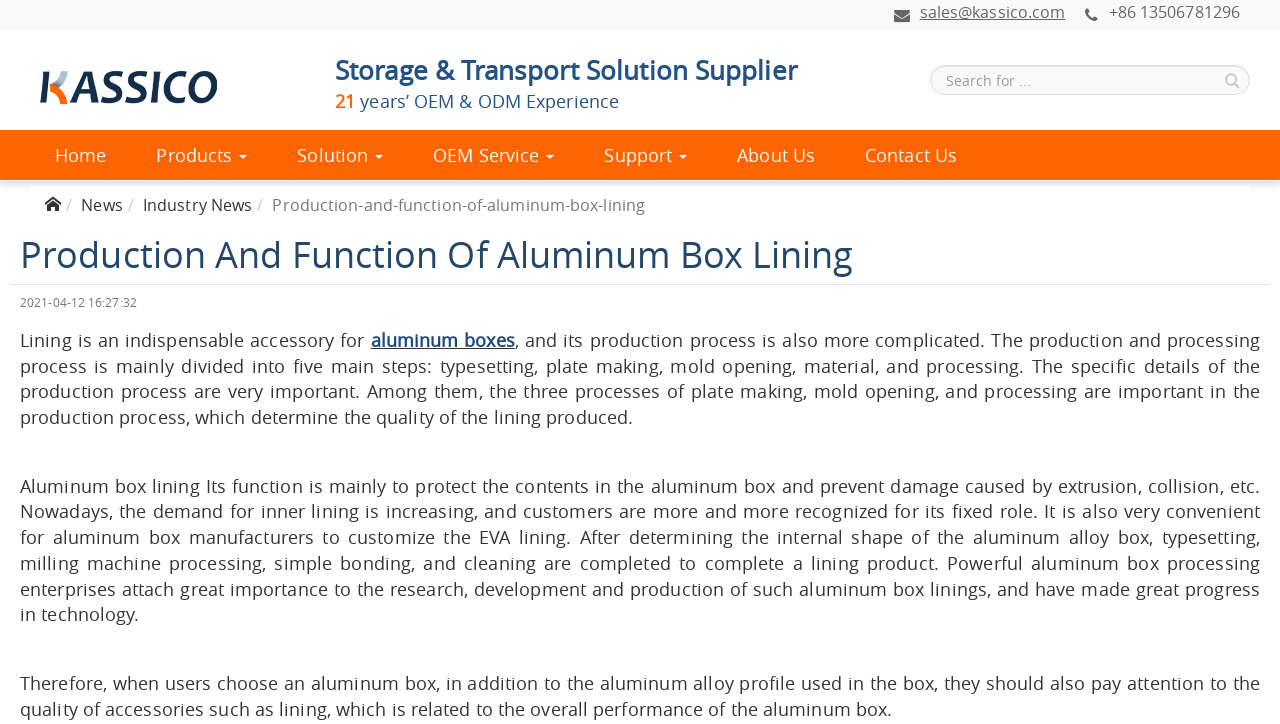What is the purpose of plate making, mold opening, and processing in the production process?
Answer the question with a detailed and thorough explanation.

I found the purpose of plate making, mold opening, and processing in the production process by reading the static text in the middle section of the webpage, which explains that these three processes are important in the production process and determine the quality of the lining produced.